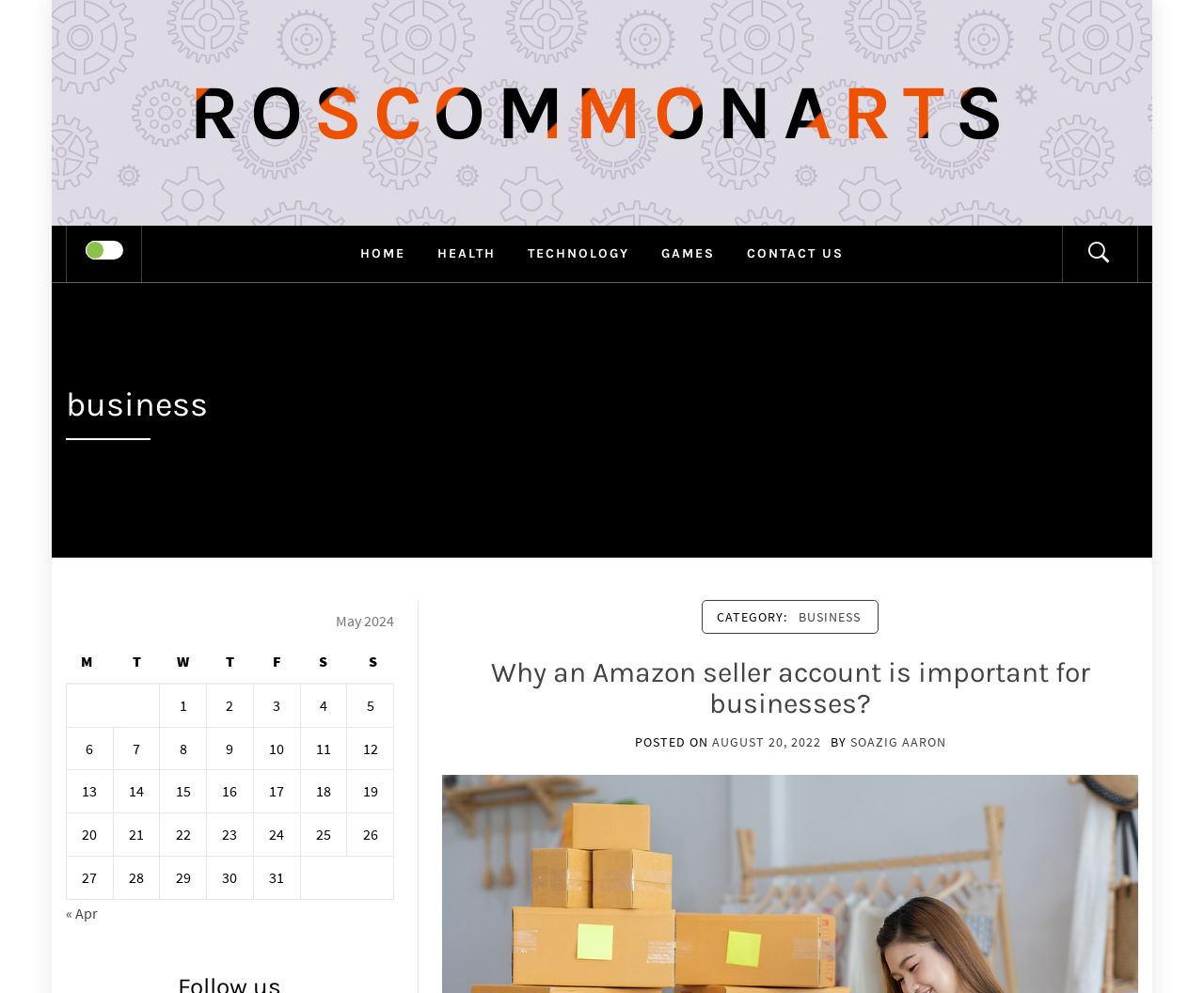Illustrate the webpage's structure and main components comprehensively.

The webpage is about business, specifically Roscommonarts, and has a layout table at the top with a link to "ROSCOMMONARTS" in the center. Below this, there are several links to different categories, including "HOME", "HEALTH", "TECHNOLOGY", "GAMES", and "CONTACT US", which are aligned horizontally across the page. 

To the right of these links, there is a link with an icon, represented by "\uf4a4". 

Below these links, there is a heading that reads "business", which contains a subheading "CATEGORY: BUSINESS" and a link to "BUSINESS". Underneath this, there is an article titled "Why an Amazon seller account is important for businesses?" with a link to the same title. The article has a posted date of "AUGUST 20, 2022" and is written by "SOAZIG AARON".

On the left side of the page, there is a table with a caption "May 2024" that displays a calendar for the month of May 2024. The table has seven columns, labeled "M", "T", "W", "T", "F", "S", and "S", representing the days of the week. Each row represents a week, with the dates ranging from 1 to 31.

At the bottom of the page, there is a navigation section labeled "Previous and next months" with a link to "« Apr", which likely leads to the previous month's calendar.